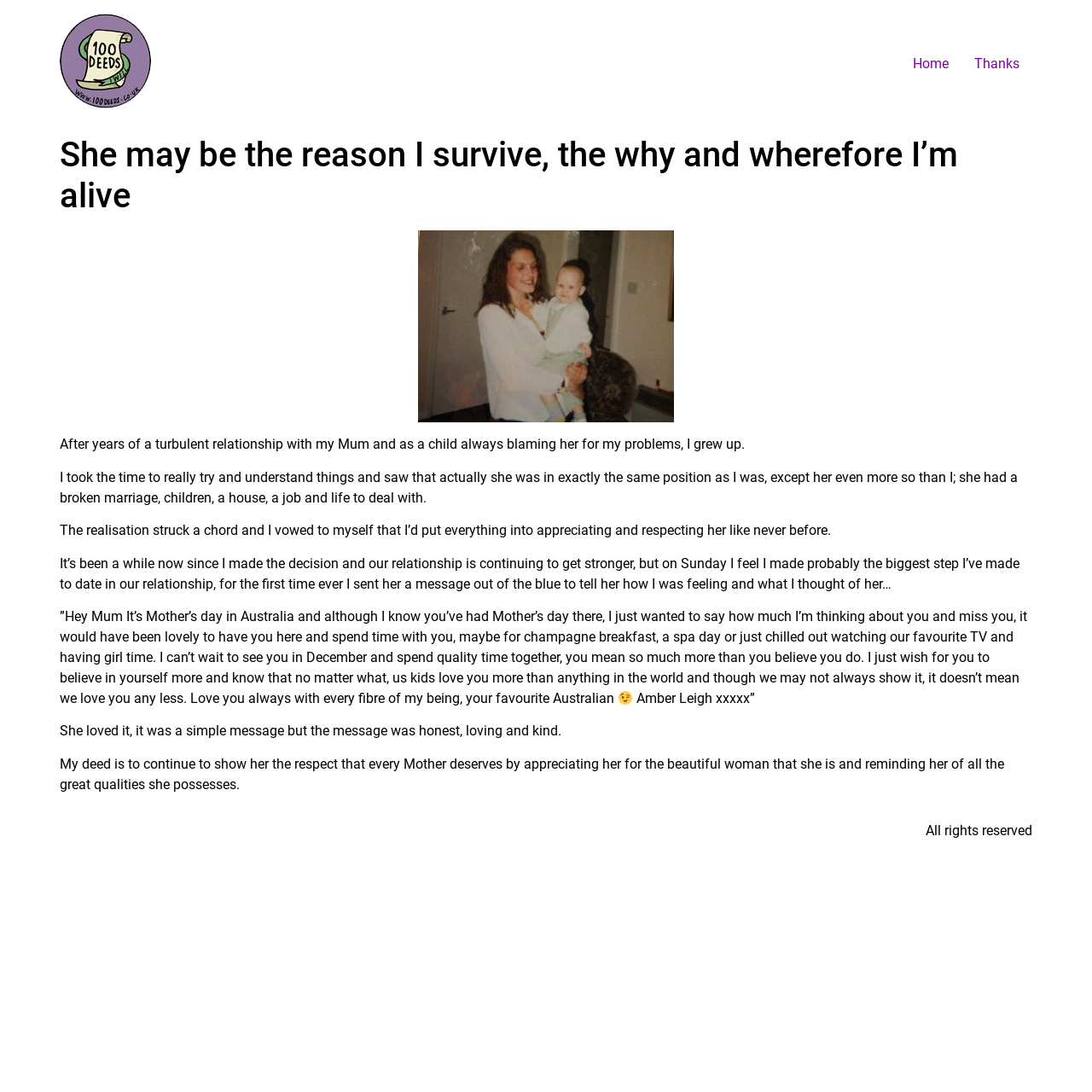Respond to the question with just a single word or phrase: 
What is the author's intention towards their mother?

Appreciation and respect